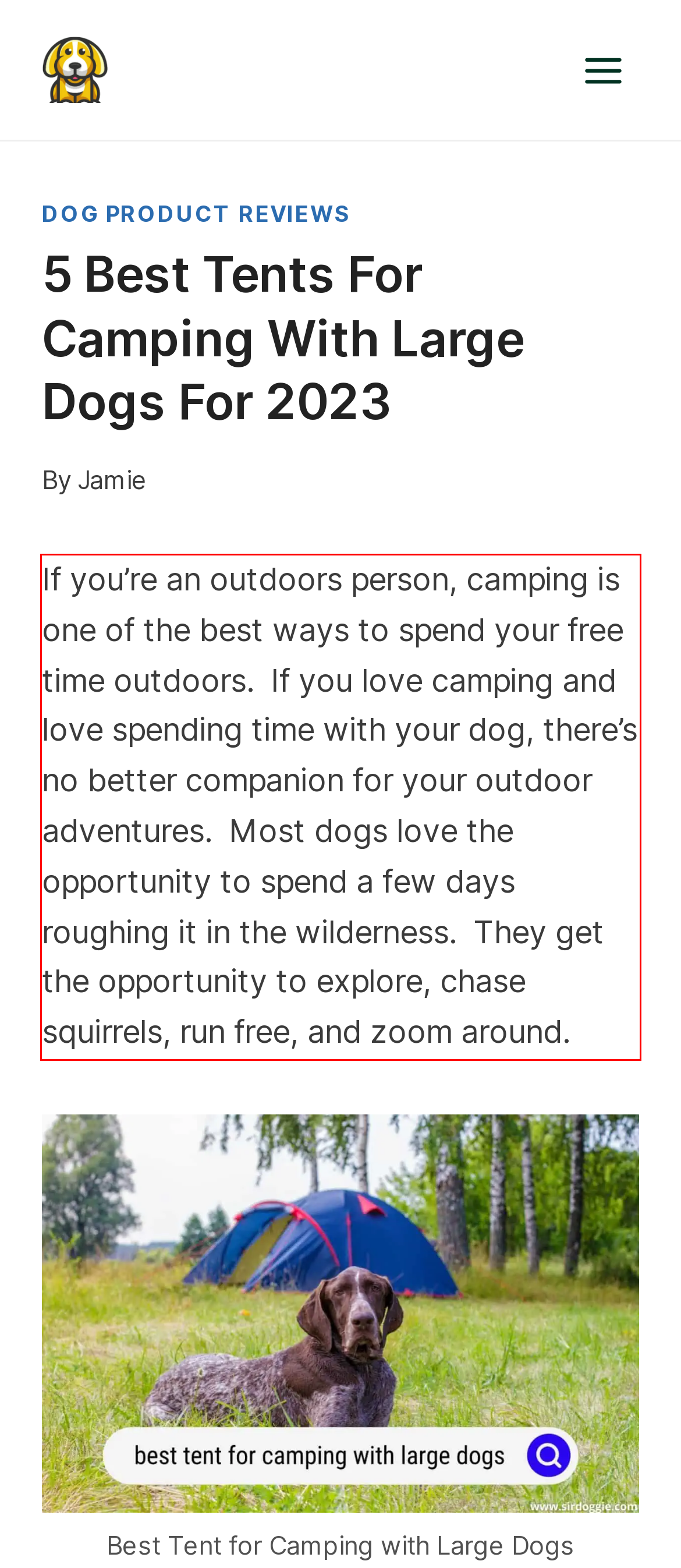By examining the provided screenshot of a webpage, recognize the text within the red bounding box and generate its text content.

If you’re an outdoors person, camping is one of the best ways to spend your free time outdoors. If you love camping and love spending time with your dog, there’s no better companion for your outdoor adventures. Most dogs love the opportunity to spend a few days roughing it in the wilderness. They get the opportunity to explore, chase squirrels, run free, and zoom around.